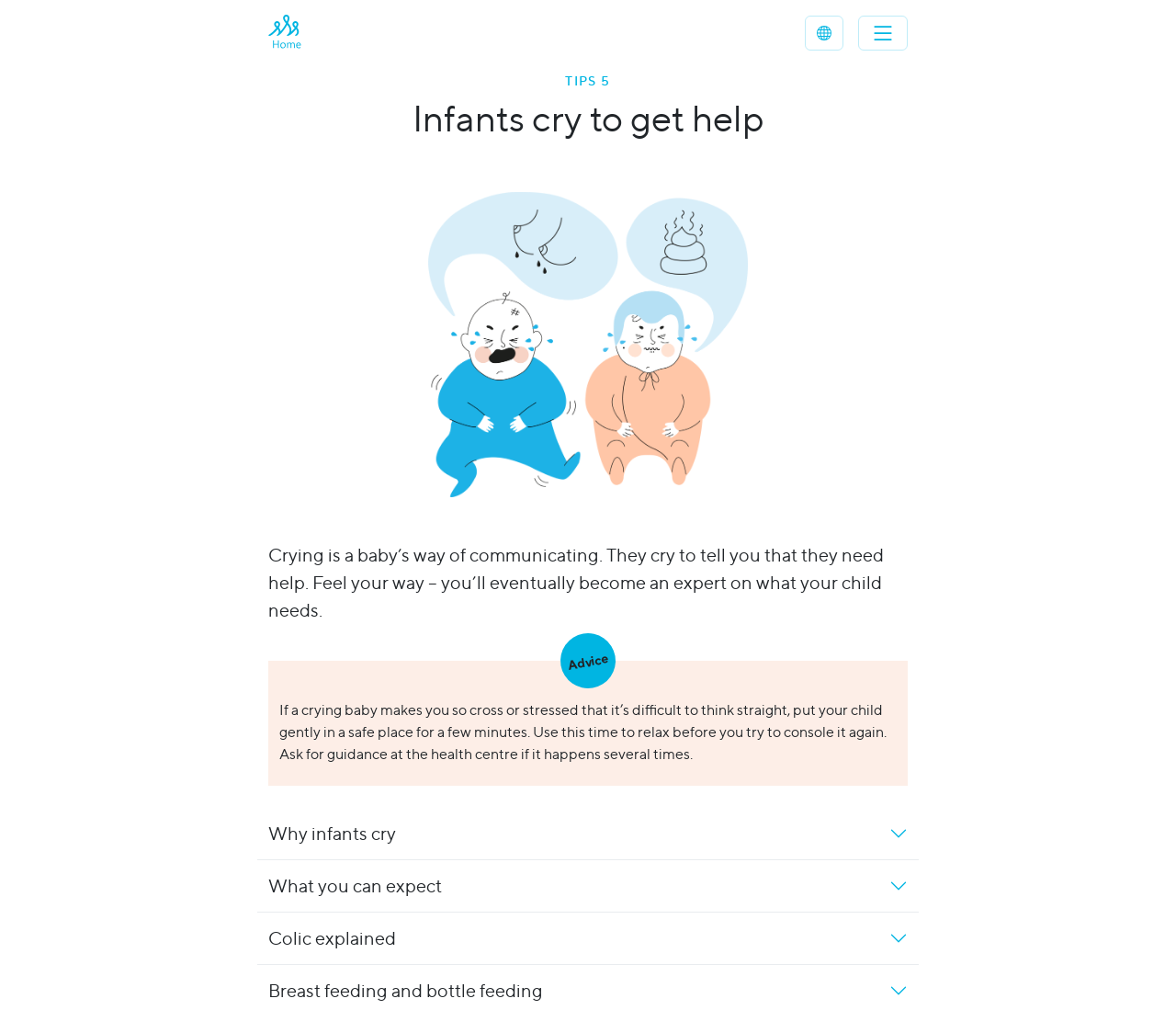Give a one-word or one-phrase response to the question:
What is the purpose of a baby's crying?

To get help